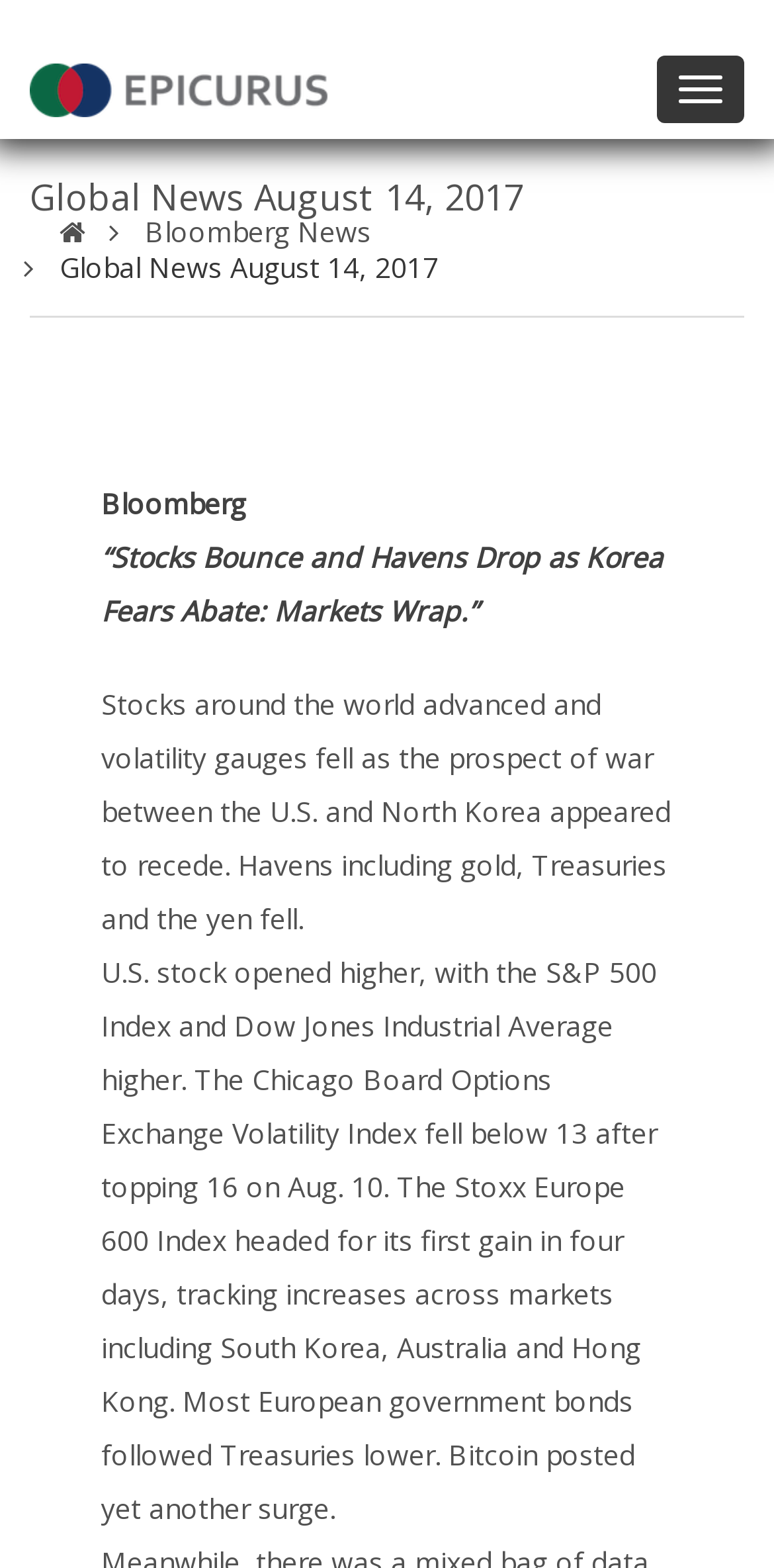Extract the text of the main heading from the webpage.

Global News August 14, 2017